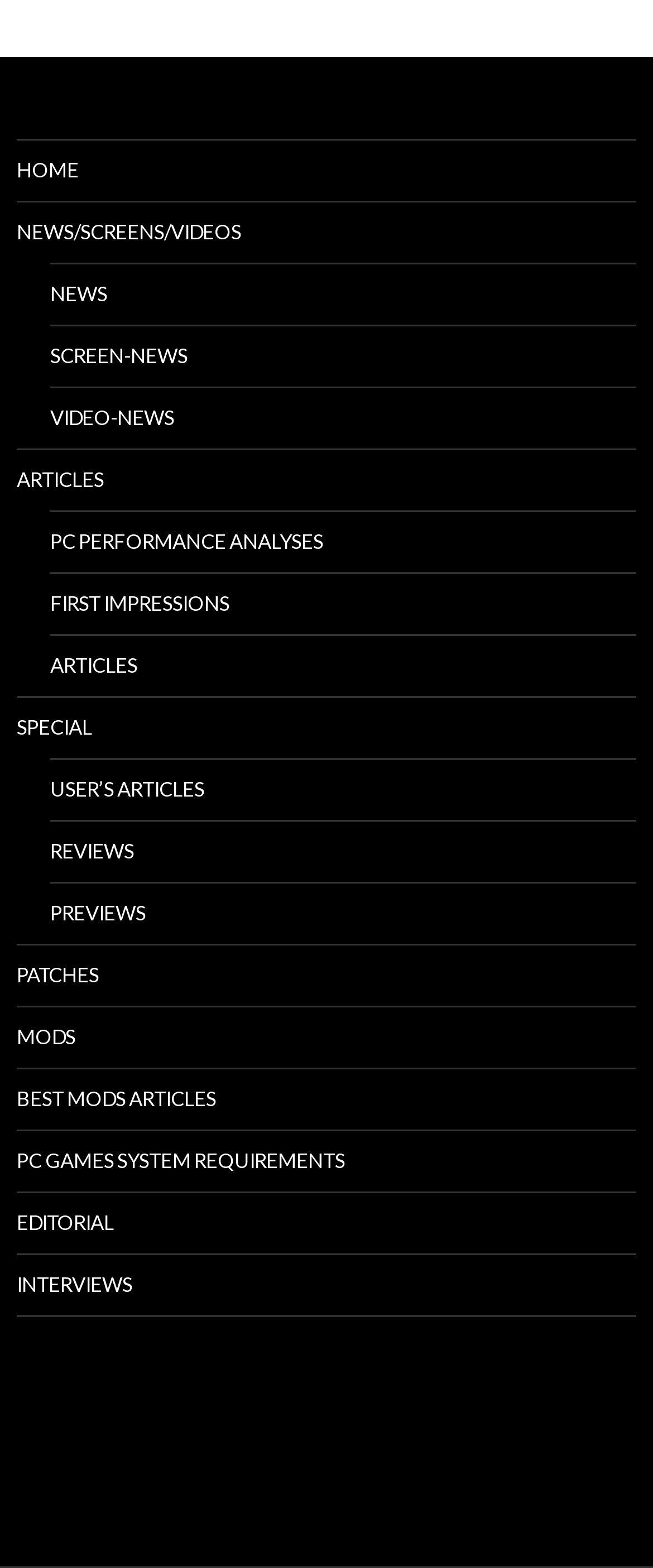Please specify the bounding box coordinates of the region to click in order to perform the following instruction: "join discord channel".

[0.444, 0.908, 0.854, 0.926]